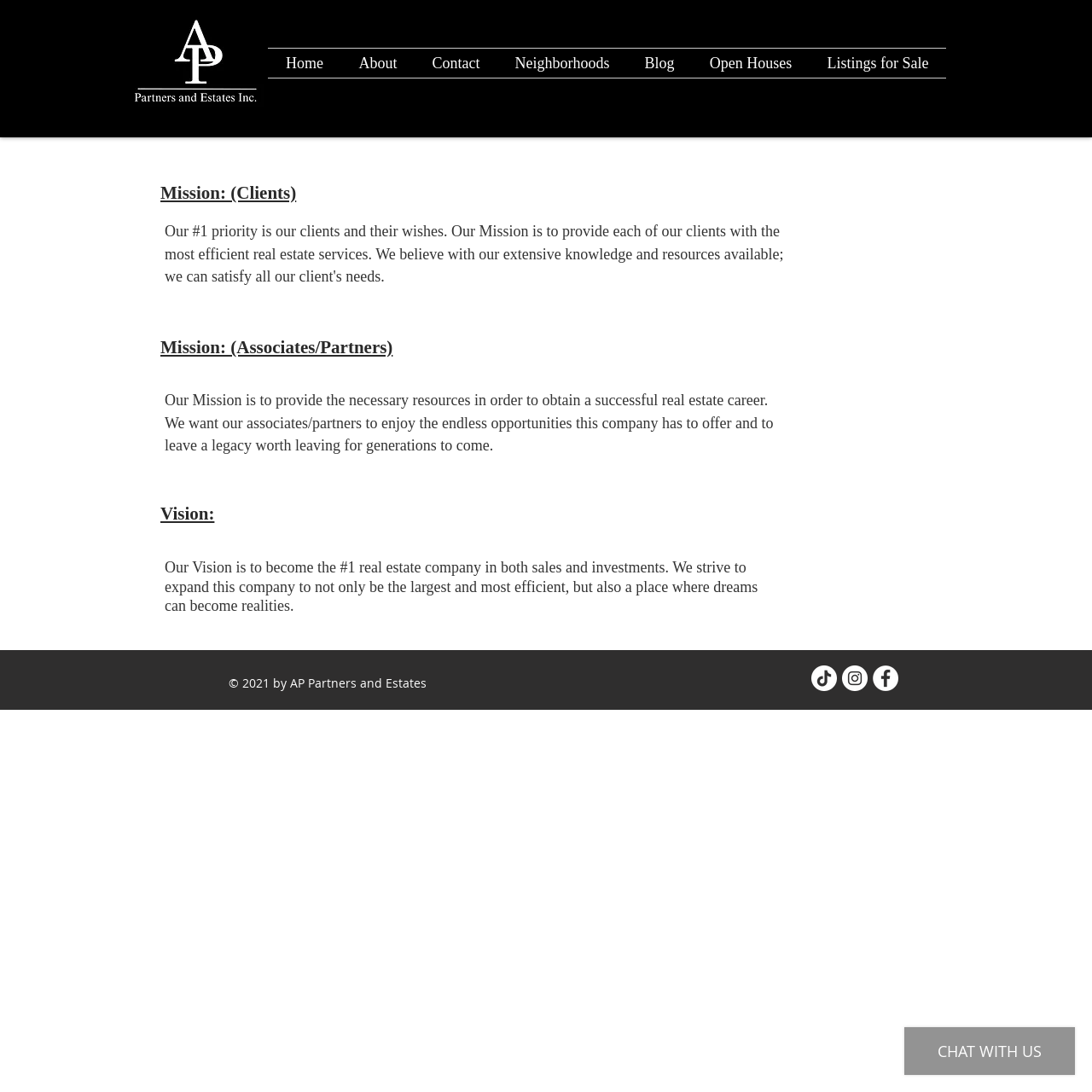Generate a comprehensive caption for the webpage you are viewing.

This webpage is about AP Partners and Estates, a real estate company. At the top left, there is a link to the company's homepage, accompanied by an image of the company's logo. To the right of the logo, there is a navigation menu with links to various sections of the website, including Home, About, Contact, Neighborhoods, Blog, Open Houses, and Listings for Sale.

Below the navigation menu, there is a main section that takes up most of the page. This section is divided into three parts, each with a heading. The first part is about the company's mission, with a heading "Mission: (Clients)" and a paragraph of text describing the company's goal to provide resources for a successful real estate career. The second part is about the company's mission for its associates and partners, with a heading "Mission: (Associates/Partners)" and a paragraph of text describing the company's goal to provide opportunities for its associates and partners. The third part is about the company's vision, with a heading "Vision:" and a paragraph of text describing the company's goal to become the number one real estate company in sales and investments.

At the bottom right of the page, there is a chat iframe from Wix Chat. Below the main section, there is a footer section with a copyright notice "© 2021 by AP Partners and Estates" and a social media bar with links to the company's TikTok, Instagram, and Facebook pages, each accompanied by an image of the respective social media platform's logo.